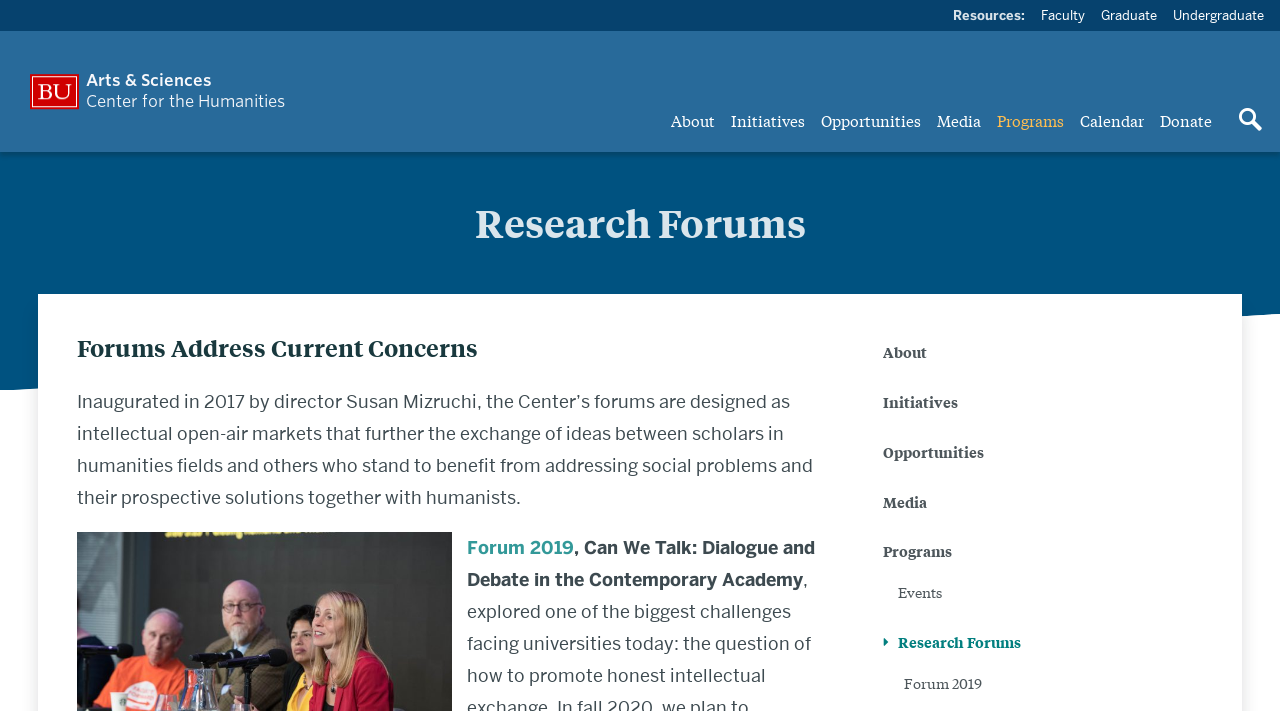Based on the element description: "Forum 2019", identify the UI element and provide its bounding box coordinates. Use four float numbers between 0 and 1, [left, top, right, bottom].

[0.694, 0.933, 0.94, 0.99]